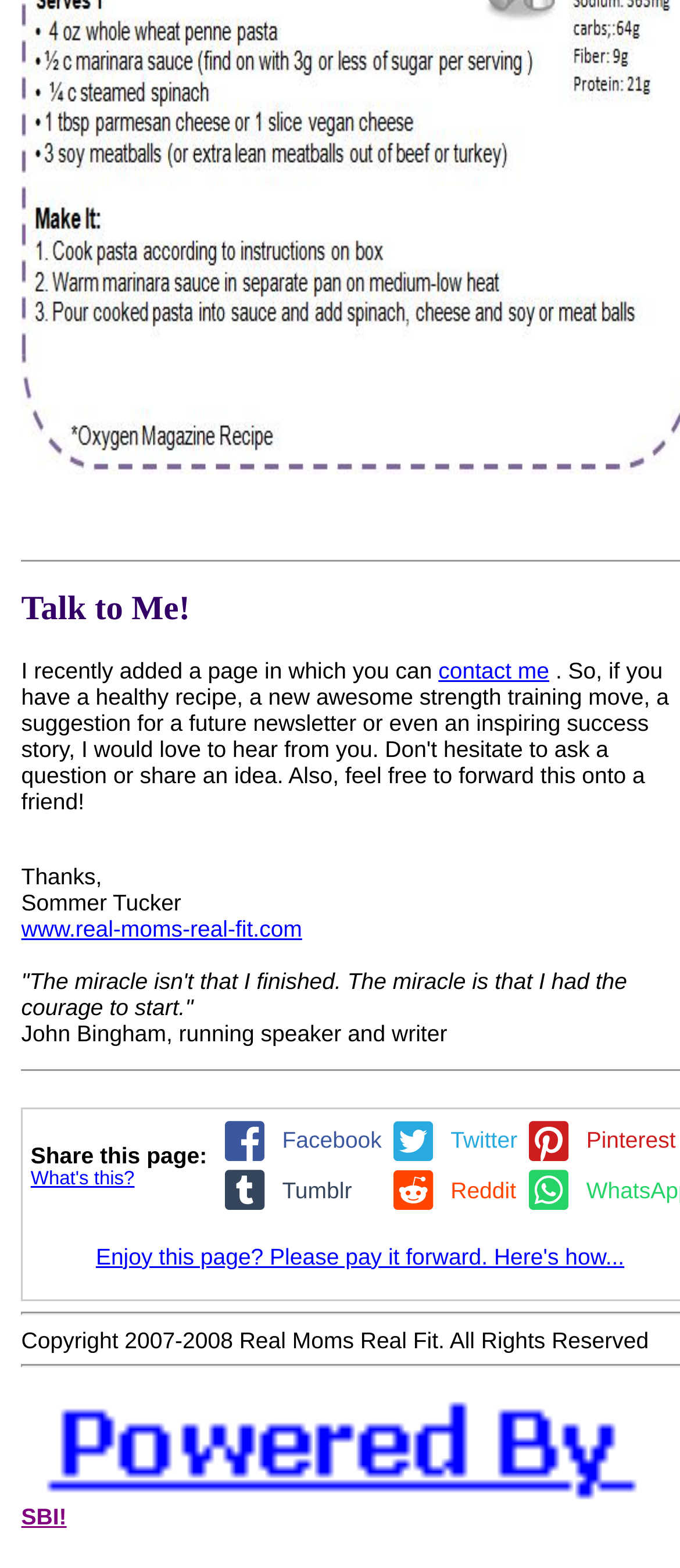Answer this question in one word or a short phrase: What is the name of the website owner?

Sommer Tucker